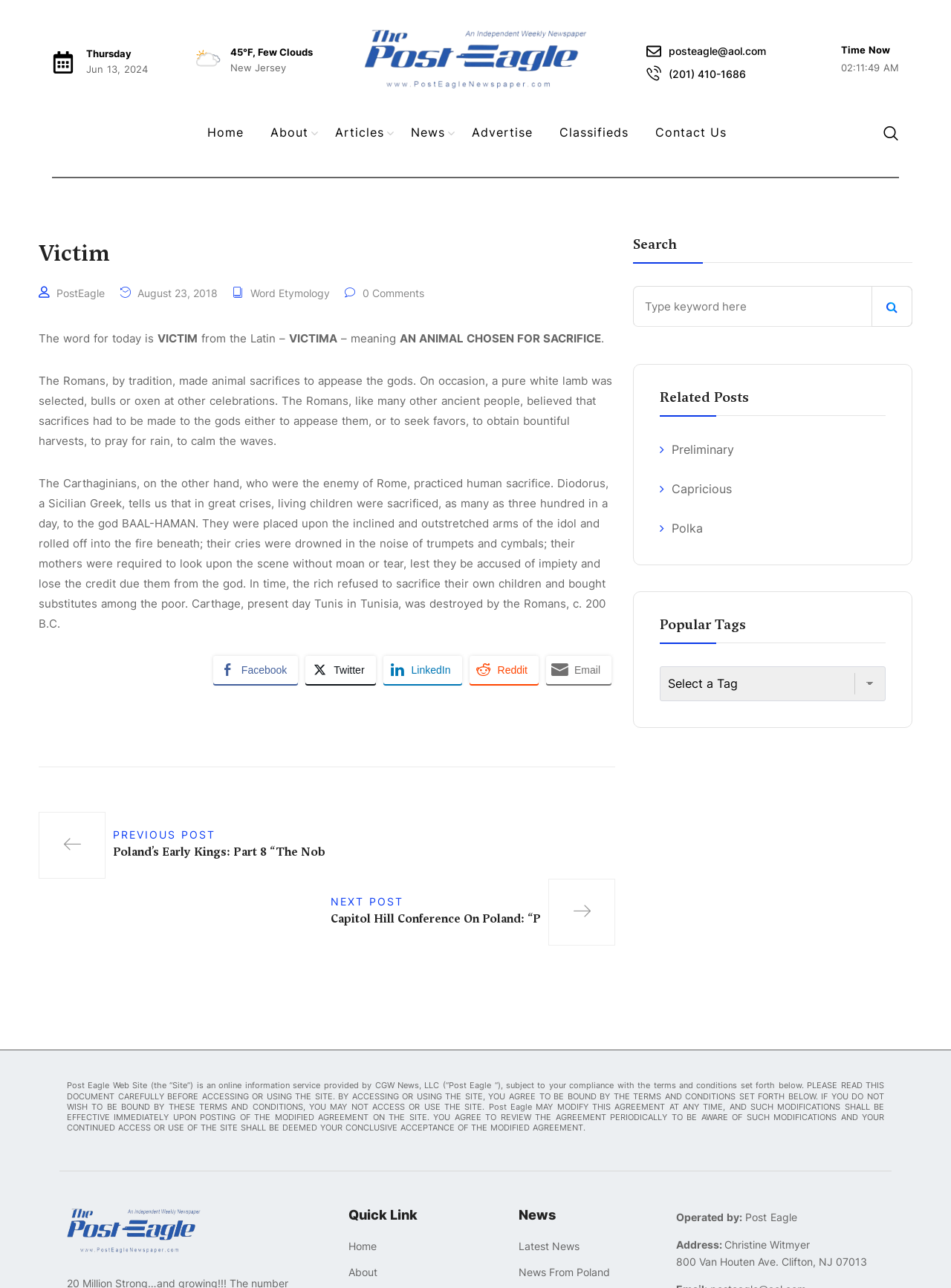How many social media share buttons are there?
Please respond to the question with a detailed and informative answer.

I found the social media share buttons by looking at the main article section, where I saw buttons for Facebook, Twitter, LinkedIn, and Reddit, which makes a total of 4 buttons.